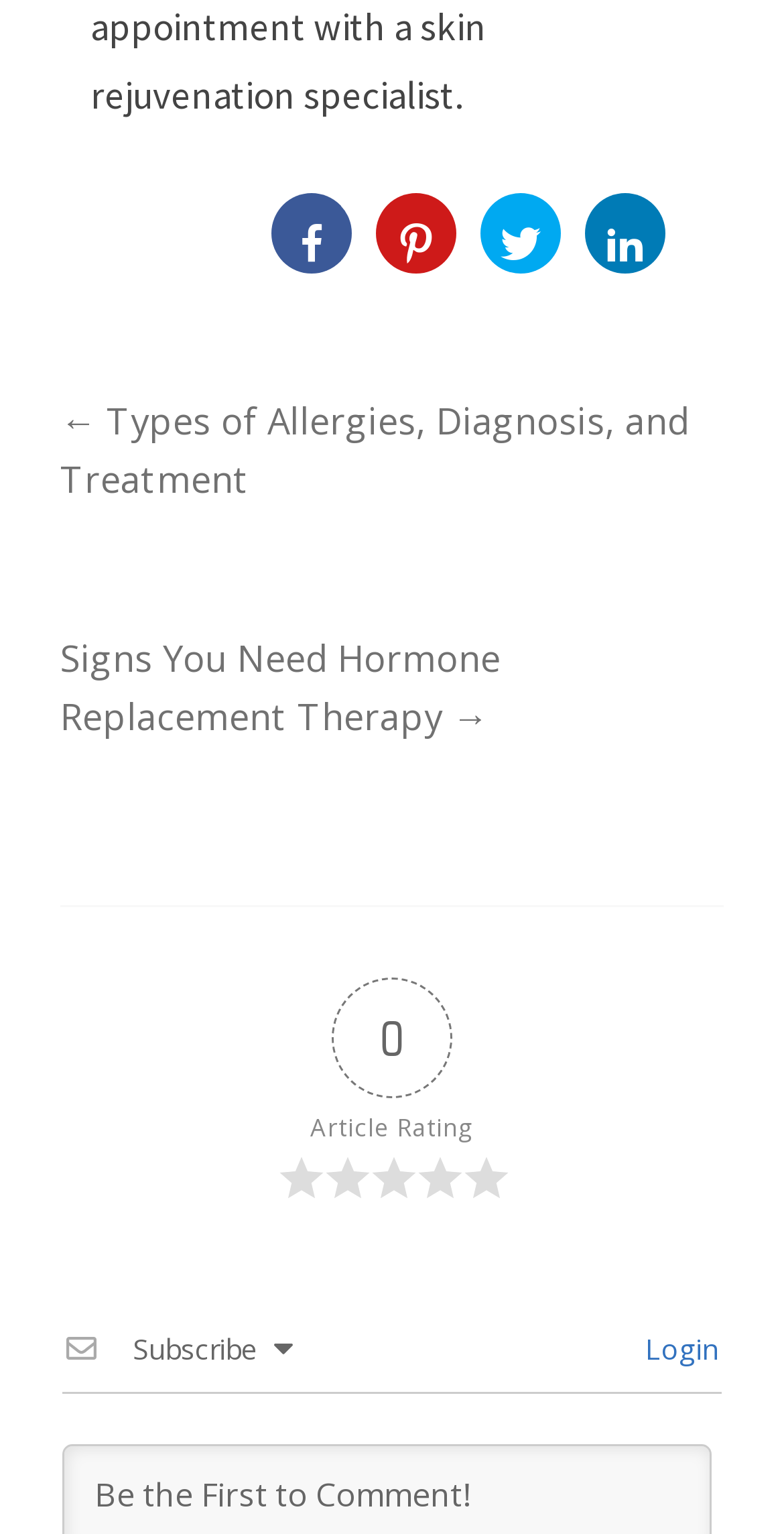Indicate the bounding box coordinates of the element that needs to be clicked to satisfy the following instruction: "Share this article". The coordinates should be four float numbers between 0 and 1, i.e., [left, top, right, bottom].

[0.151, 0.127, 0.315, 0.149]